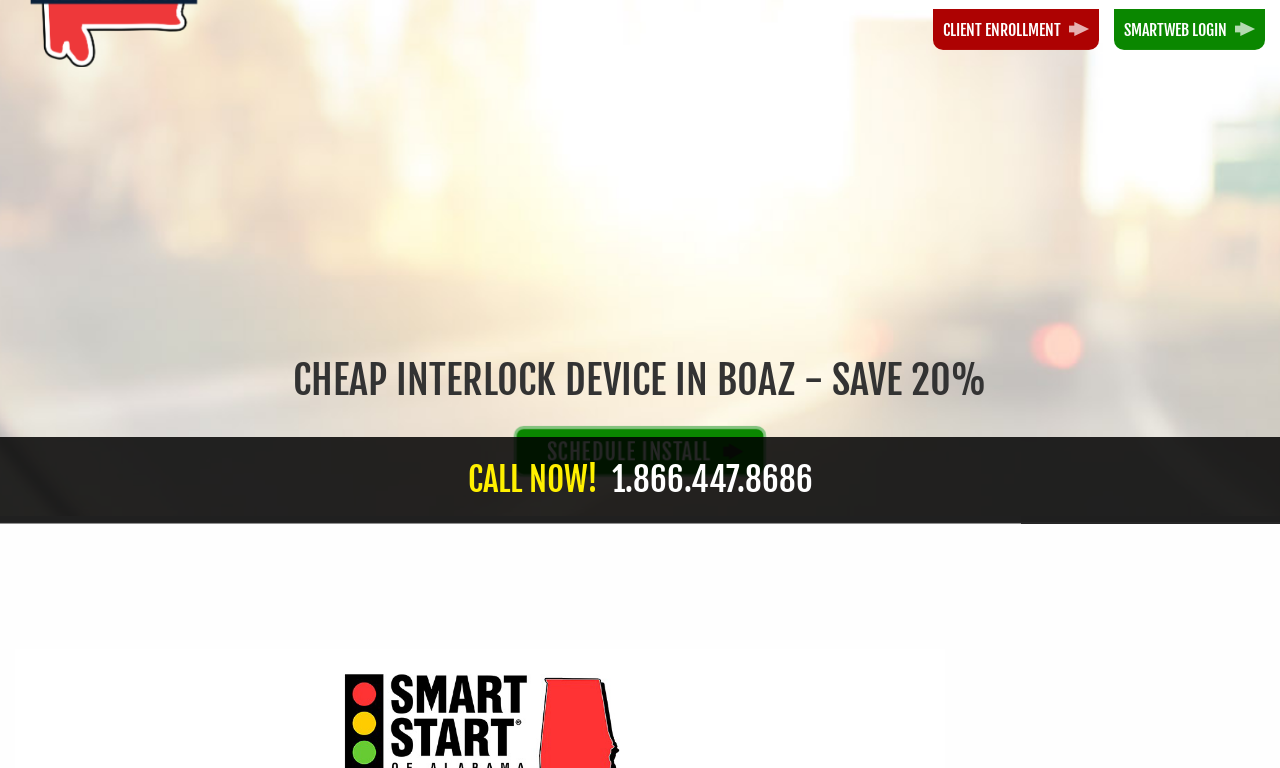Analyze the image and give a detailed response to the question:
What is the name of the login system?

I found the heading element with the text 'SMARTWEB LOGIN' which is located at the top-right corner of the webpage. This suggests that the login system is called SMARTWEB LOGIN.